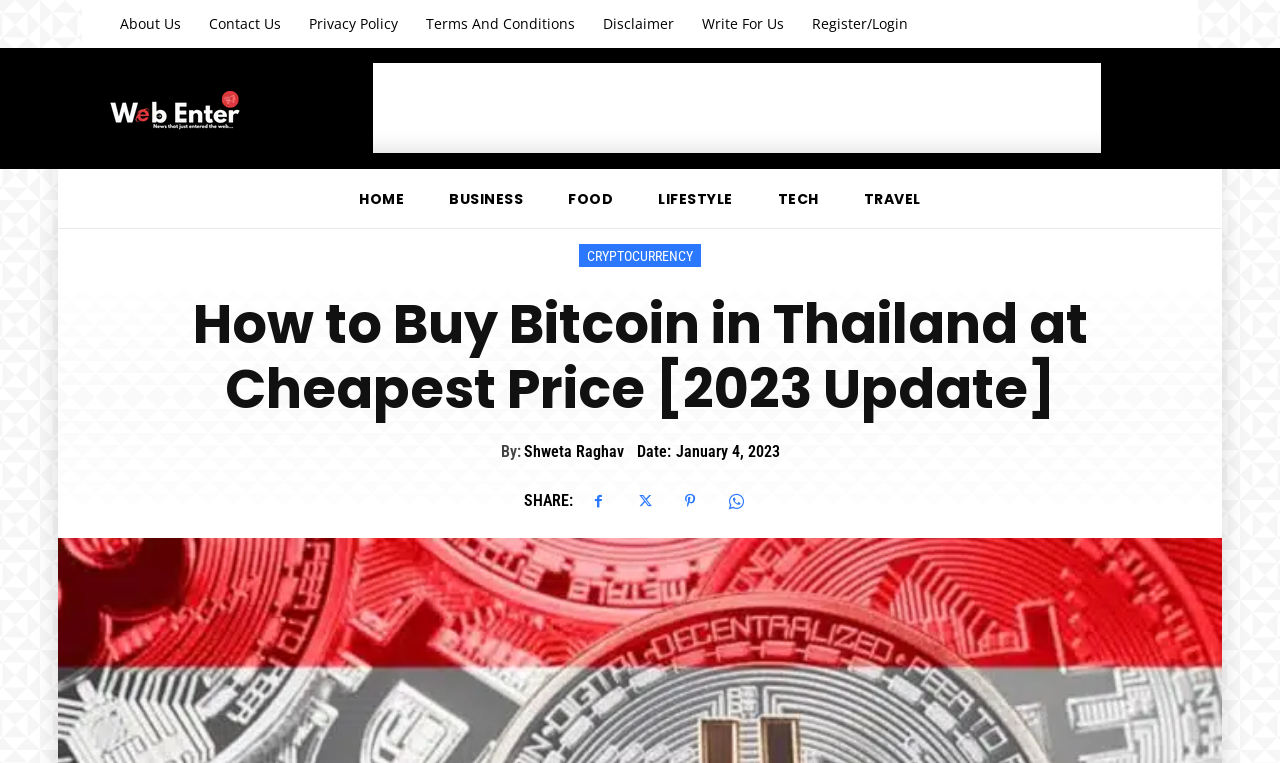Who is the author of the article?
Kindly offer a comprehensive and detailed response to the question.

The author of the article is Shweta Raghav, which is mentioned in the 'By:' section below the heading.